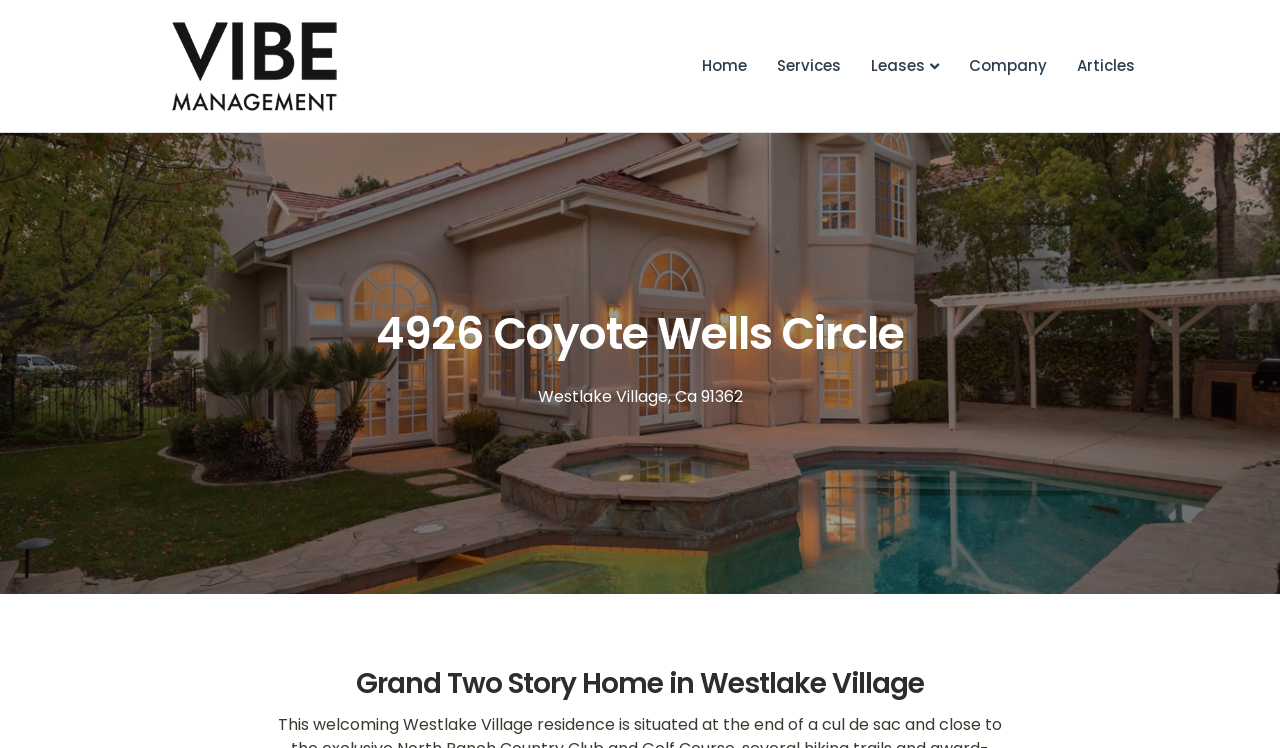What type of property is this?
Look at the image and answer with only one word or phrase.

Home